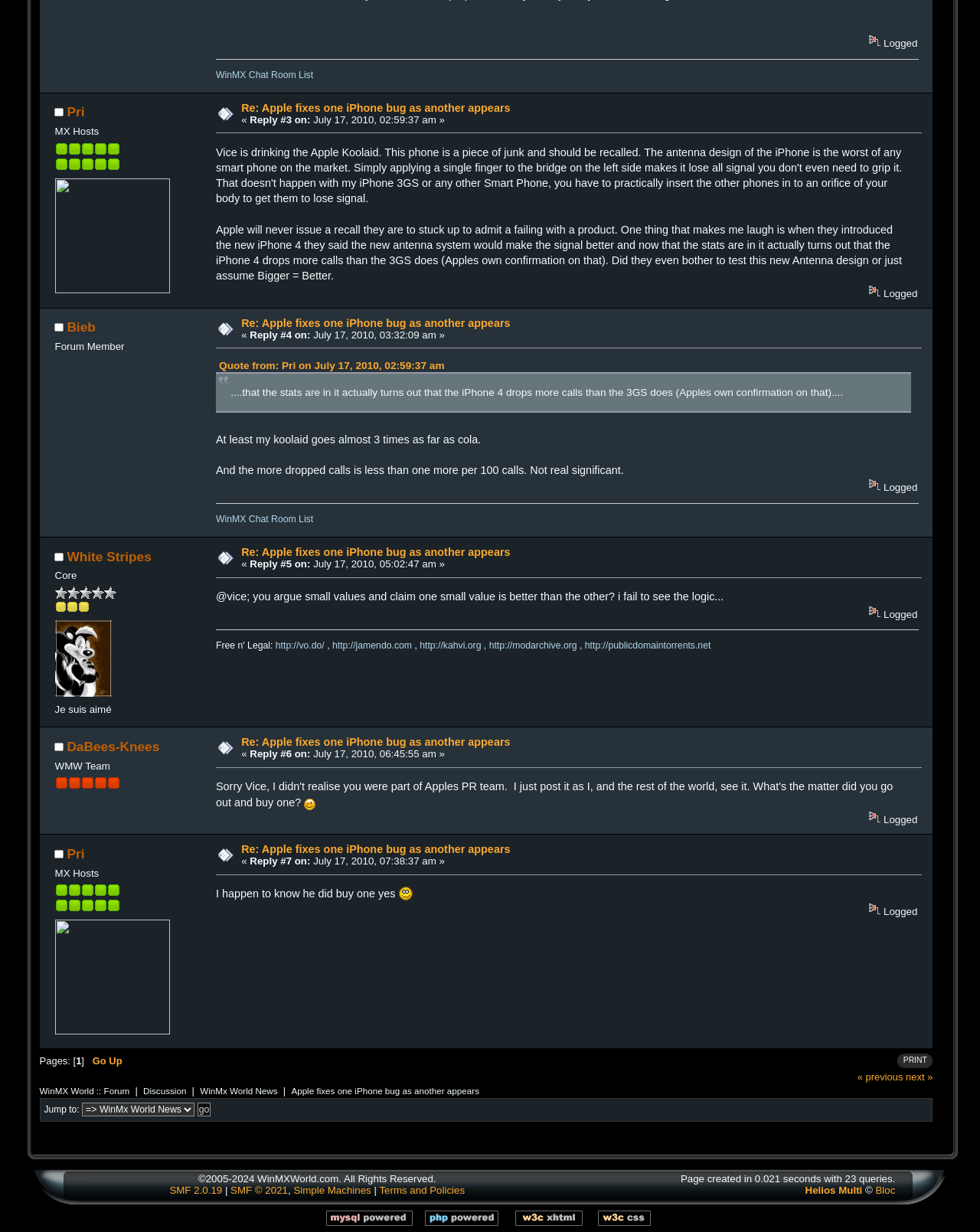Determine the bounding box coordinates for the area that should be clicked to carry out the following instruction: "Click on the 'WinMX Chat Room List' link".

[0.22, 0.056, 0.32, 0.065]